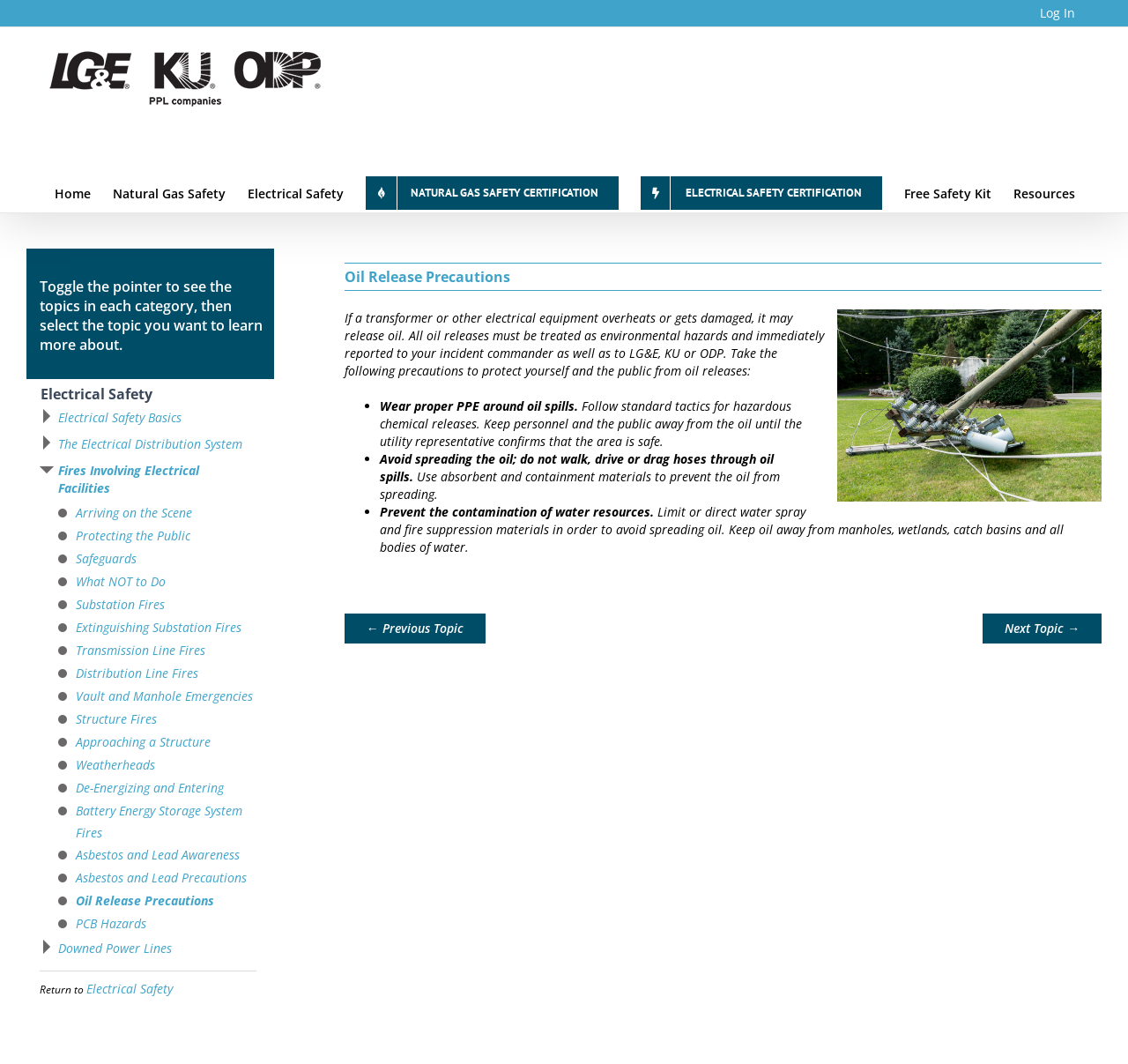Using the provided element description "parent_node: Downed Power Lines", determine the bounding box coordinates of the UI element.

[0.035, 0.879, 0.048, 0.904]